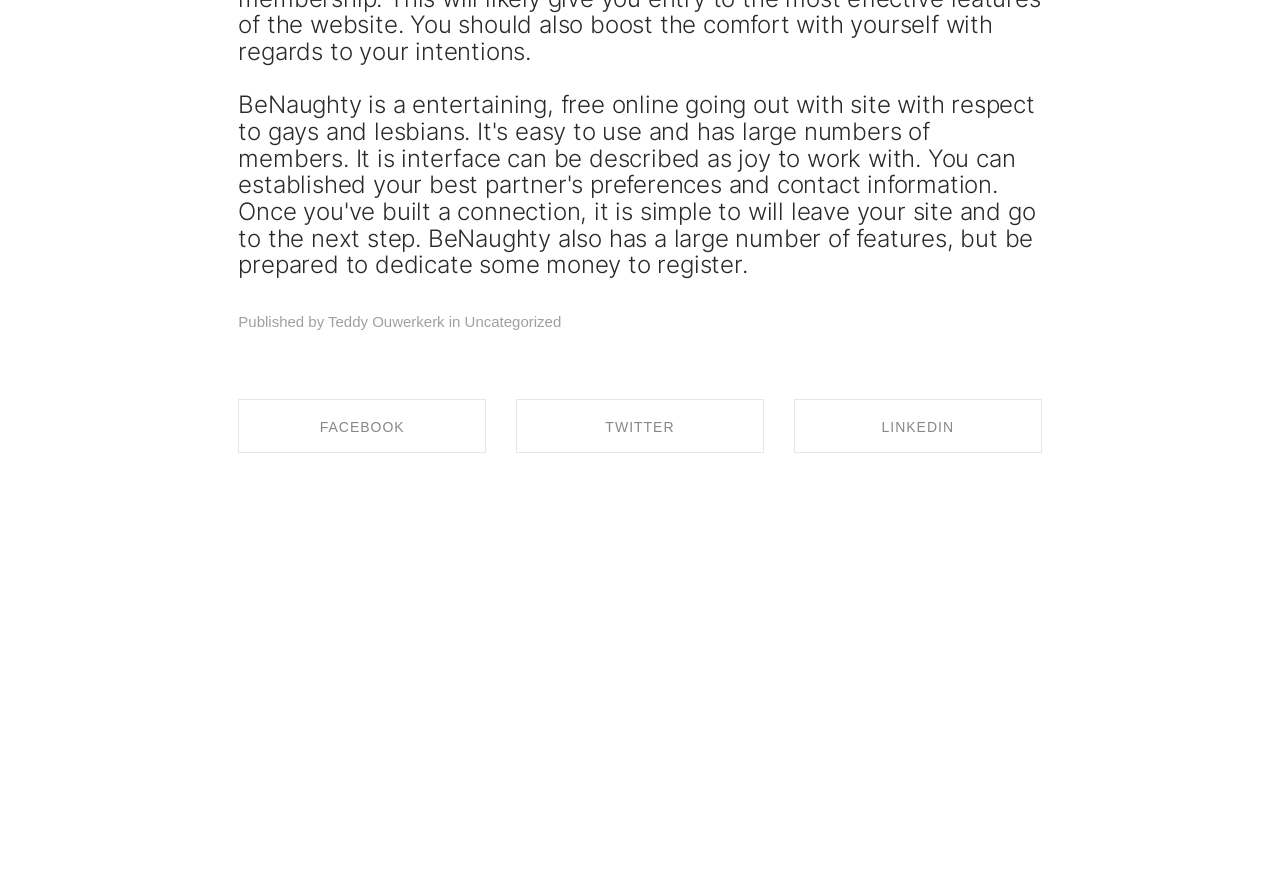Determine the bounding box for the HTML element described here: "What salary makes rich?". The coordinates should be given as [left, top, right, bottom] with each number being a float between 0 and 1.

None